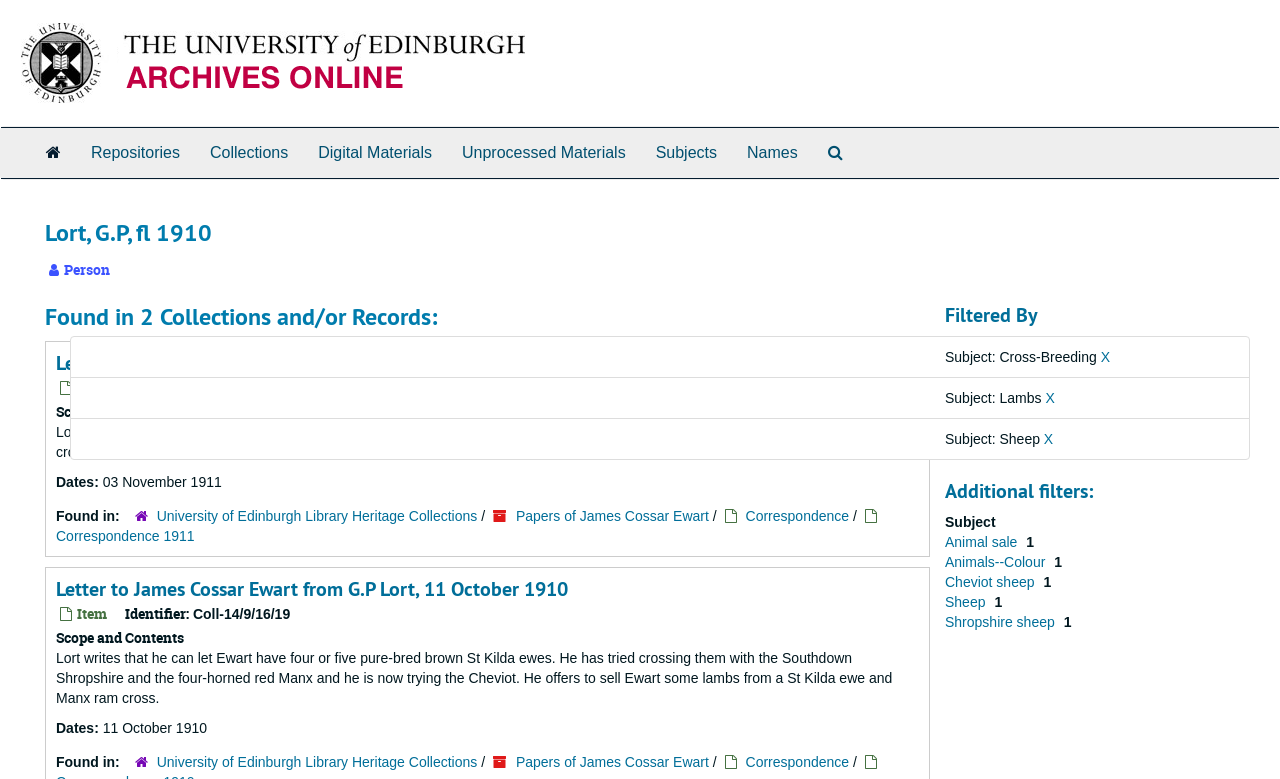Determine the bounding box coordinates of the element's region needed to click to follow the instruction: "Filter by Subject: Cross-Breeding". Provide these coordinates as four float numbers between 0 and 1, formatted as [left, top, right, bottom].

[0.738, 0.449, 0.86, 0.469]